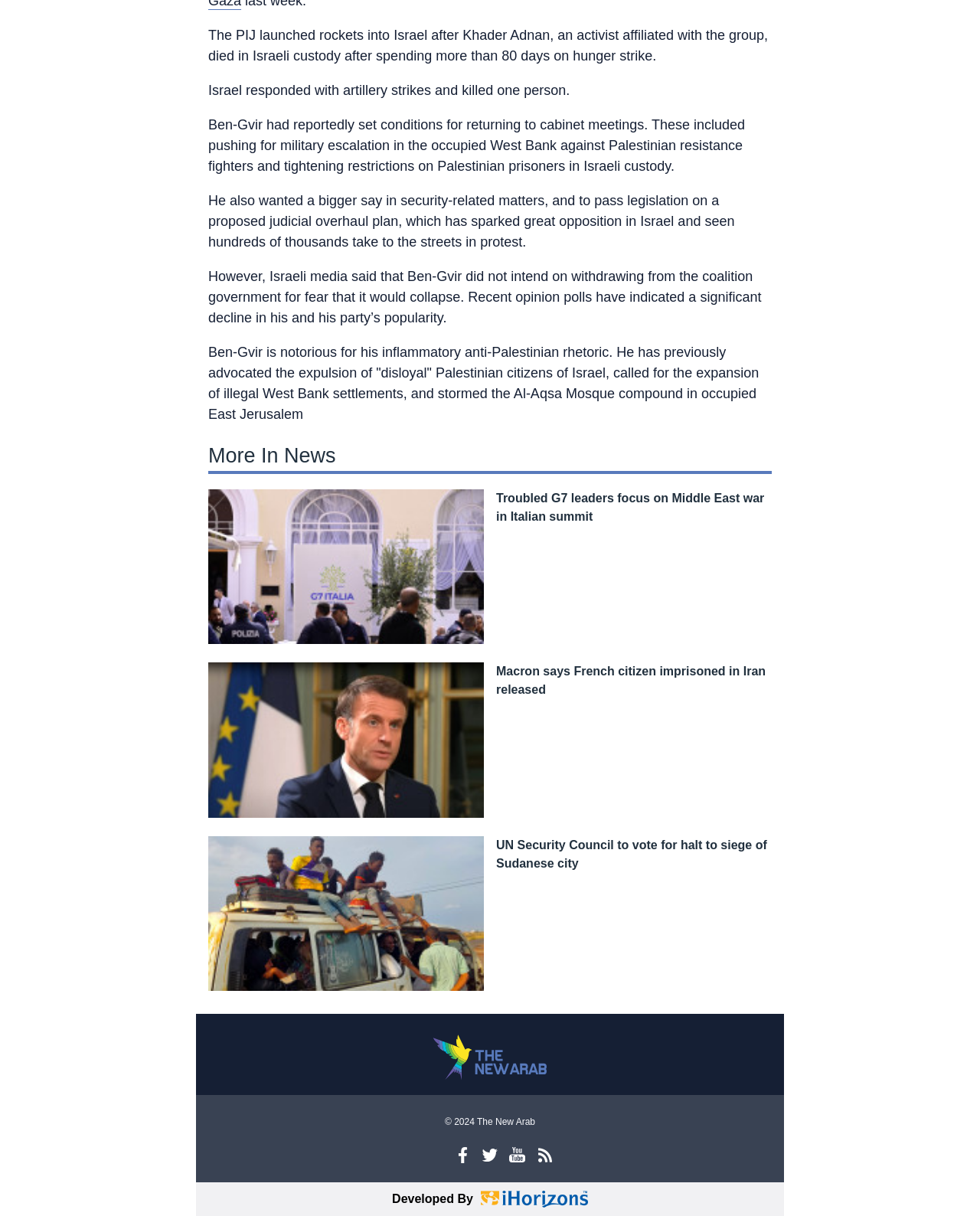Could you determine the bounding box coordinates of the clickable element to complete the instruction: "Click on the link 'Troubled G7 leaders focus on Middle East war in Italian summit'"? Provide the coordinates as four float numbers between 0 and 1, i.e., [left, top, right, bottom].

[0.506, 0.404, 0.78, 0.43]